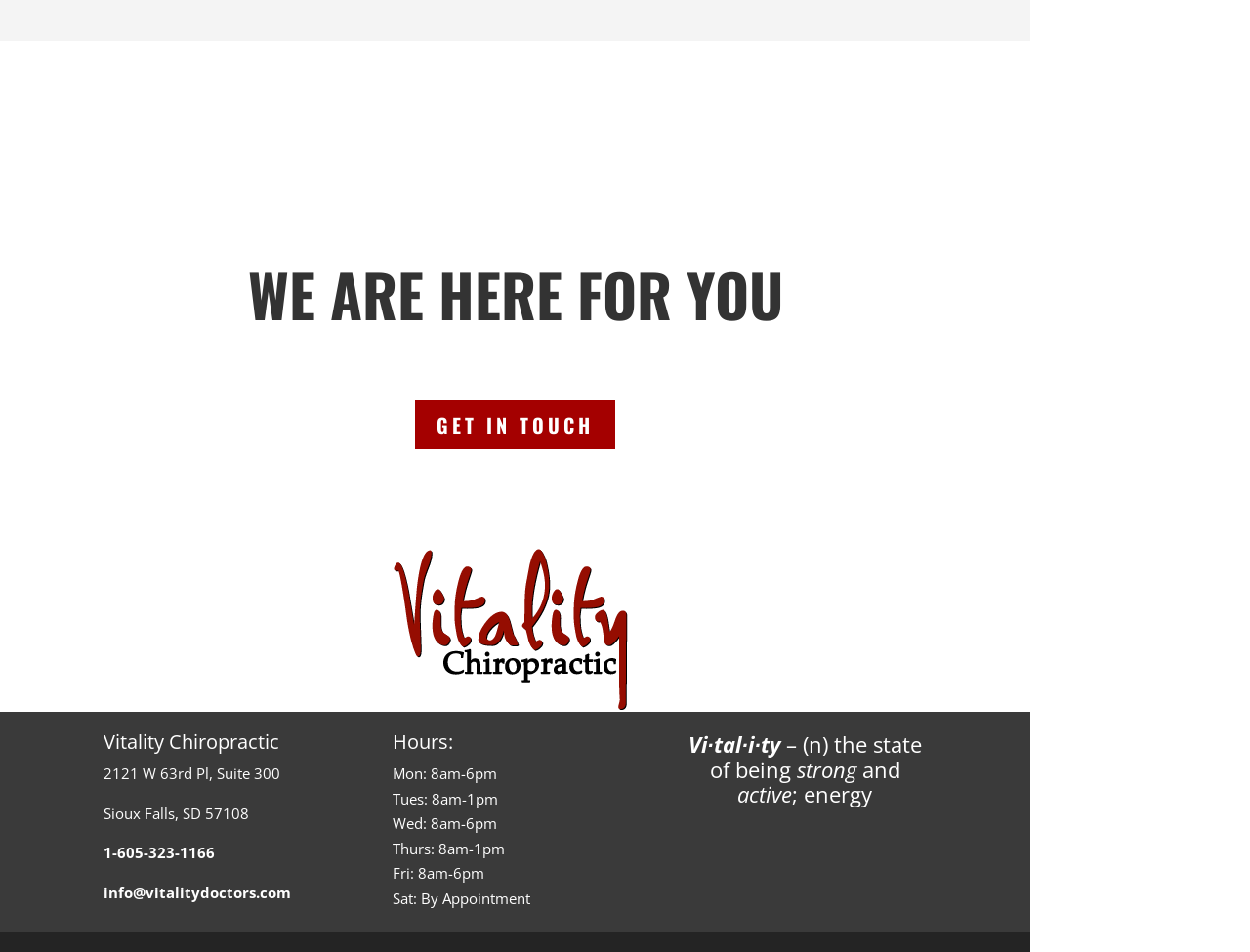What is the phone number of Vitality Chiropractic?
Use the screenshot to answer the question with a single word or phrase.

1-605-323-1166